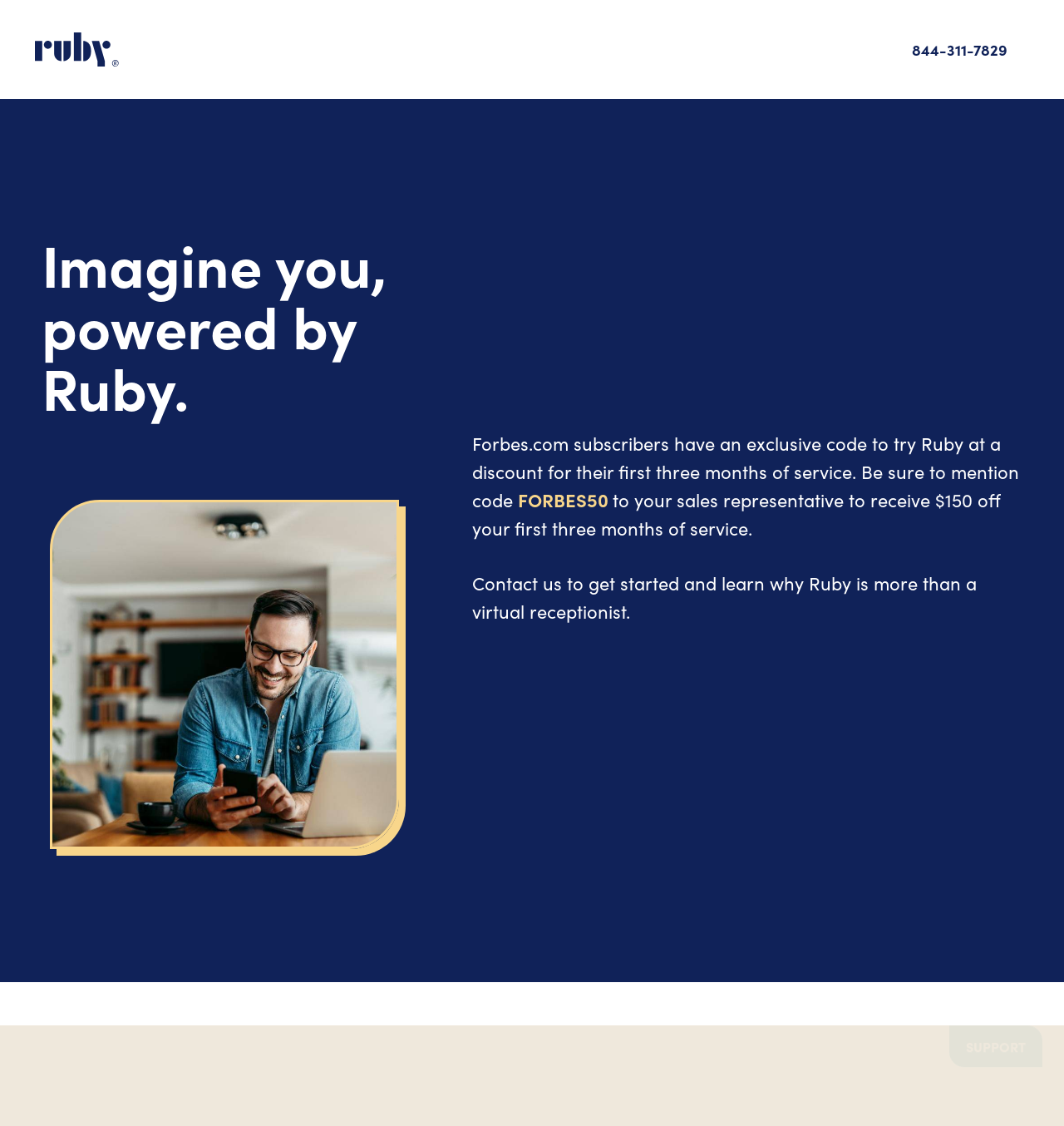What is the phone number on the webpage? Observe the screenshot and provide a one-word or short phrase answer.

844-311-7829